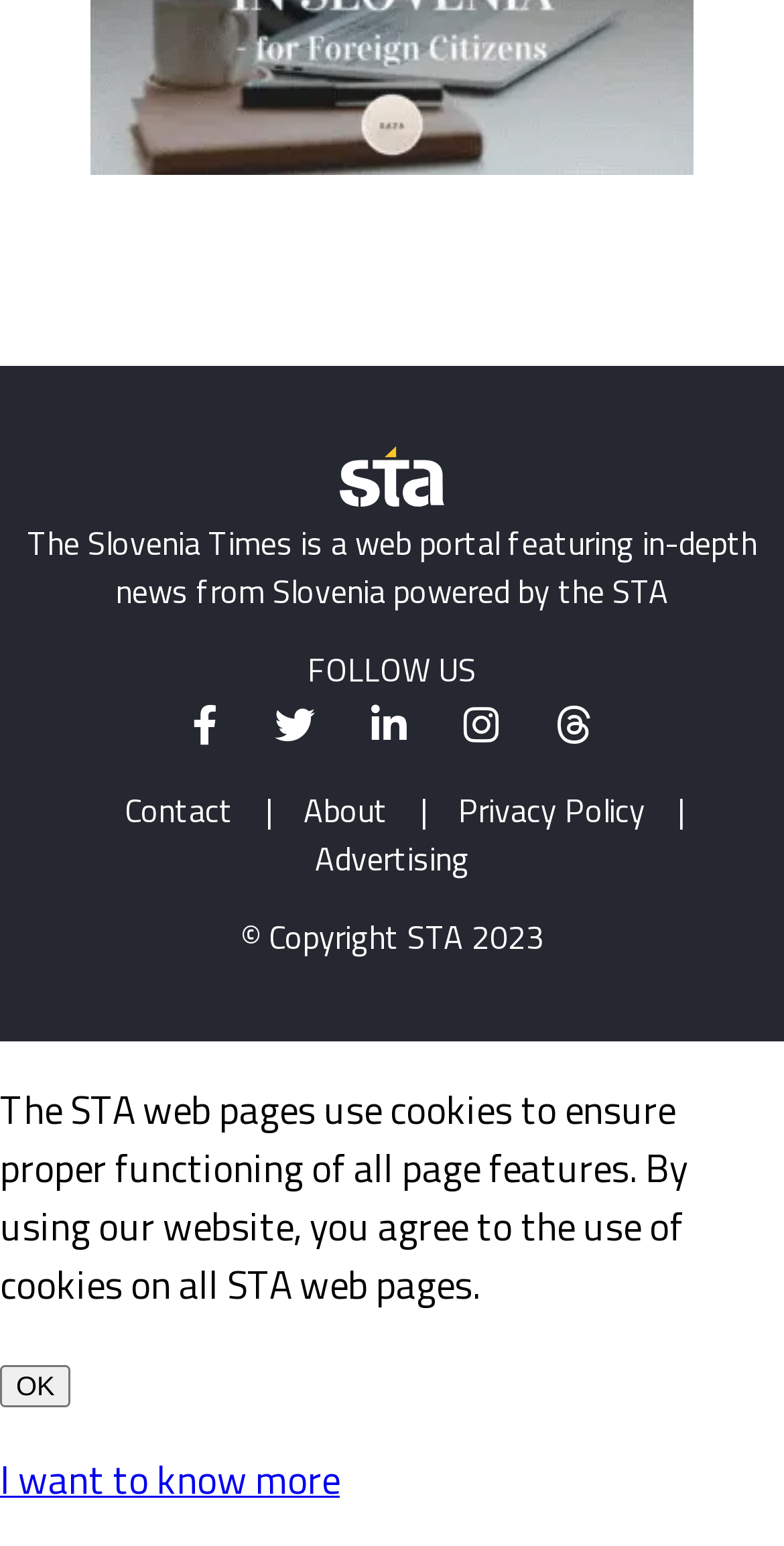Determine the bounding box coordinates for the element that should be clicked to follow this instruction: "Learn about advertising". The coordinates should be given as four float numbers between 0 and 1, in the format [left, top, right, bottom].

[0.371, 0.54, 0.629, 0.571]